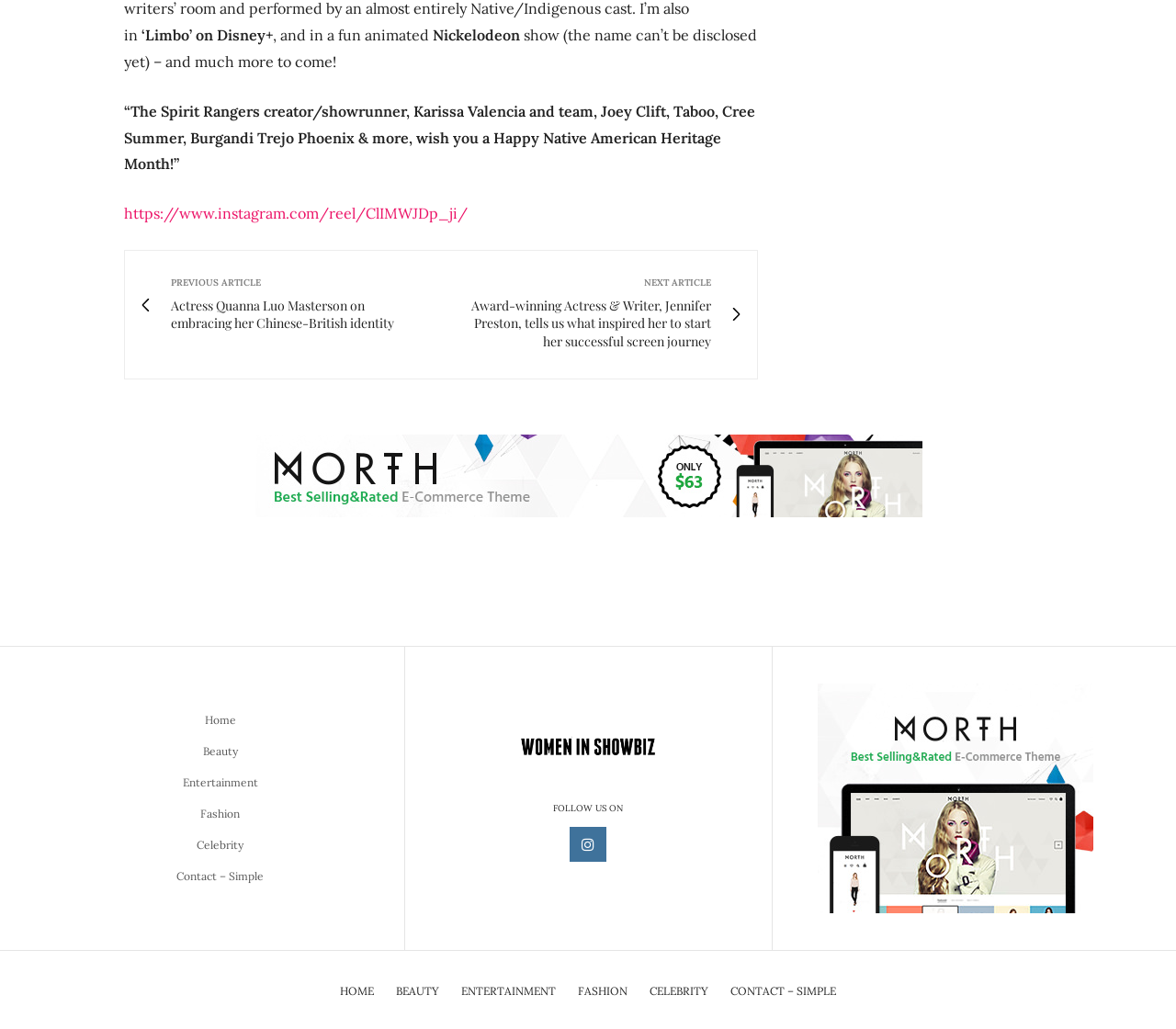Provide the bounding box coordinates, formatted as (top-left x, top-left y, bottom-right x, bottom-right y), with all values being floating point numbers between 0 and 1. Identify the bounding box of the UI element that matches the description: parent_node: FOLLOW US ON

[0.485, 0.803, 0.516, 0.837]